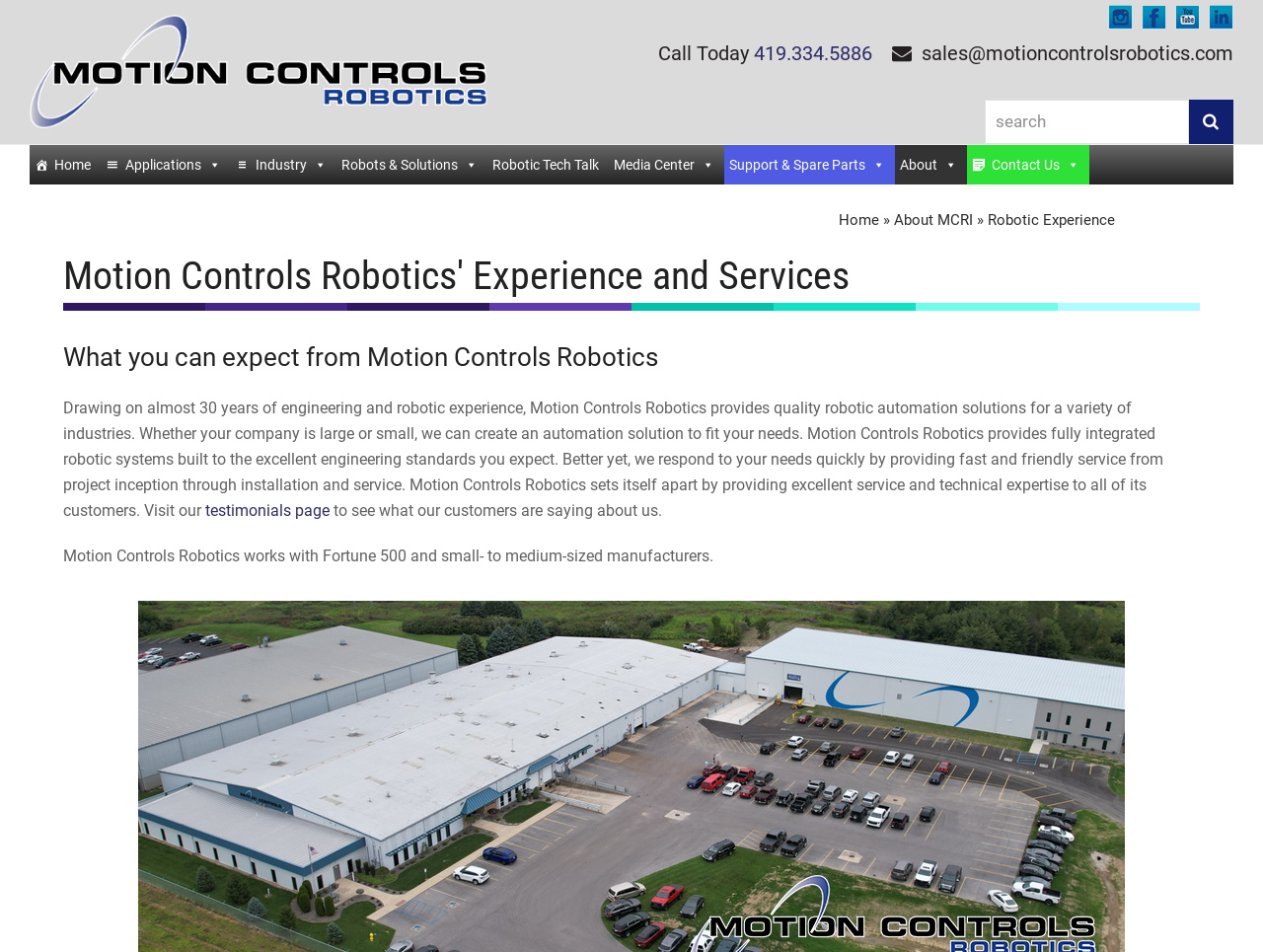Produce an elaborate caption capturing the essence of the webpage.

The webpage is about Motion Controls Robotics, a company that provides robotic automation solutions. At the top left, there is a logo and a link to the company's homepage. Below the logo, there is a navigation menu with several links, including "Home", "Applications", "Industry", "Robots & Solutions", "Robotic Tech Talk", "Media Center", "Support & Spare Parts", "About", and "Contact Us".

To the right of the navigation menu, there is a section with social media links, including Instagram, Facebook, YouTube, and LinkedIn, along with a "Call Today" button and a phone number. Below this section, there is a search bar with a "Search" button.

The main content of the webpage is divided into several sections. The first section has a heading "Robotic Experience" and a subheading "Motion Controls Robotics' Experience and Services". The second section has a heading "What you can expect from Motion Controls Robotics" and a paragraph of text that describes the company's services and expertise. The text mentions that the company provides fully integrated robotic systems built to excellent engineering standards and offers fast and friendly service.

There is also a link to the company's testimonials page, where customers can share their experiences with the company. The final section of the main content mentions that the company works with both large and small manufacturers.